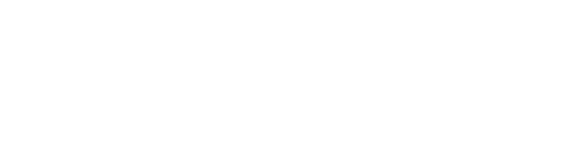Offer a detailed explanation of what is depicted in the image.

The image features a sleek, modern design associated with the New Sloan® Full Line Sink Collection. This collection represents innovation and functionality tailored for commercial restroom environments. The artwork likely highlights the adaptability of these sinks to meet the evolving needs of architects and designers, emphasizing both aesthetic appeal and practical efficiency. The design promotes a seamless integration with other Sloan products, suggesting a comprehensive solution for contemporary plumbing systems. This visual is likely part of promotional material aimed at showcasing the features and benefits of the collection to industry professionals.